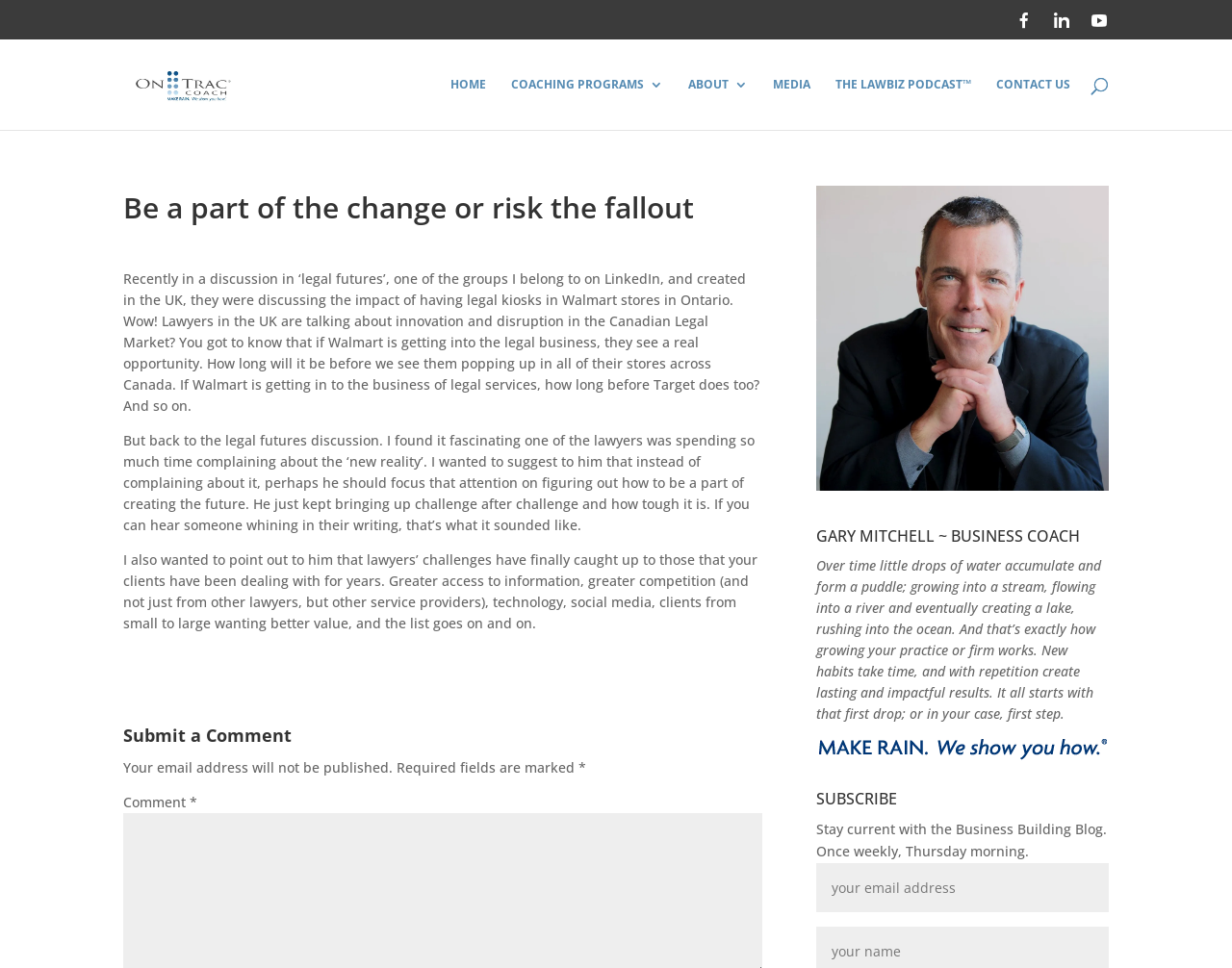From the webpage screenshot, identify the region described by name="s" placeholder="Search …" title="Search for:". Provide the bounding box coordinates as (top-left x, top-left y, bottom-right x, bottom-right y), with each value being a floating point number between 0 and 1.

[0.157, 0.04, 0.877, 0.042]